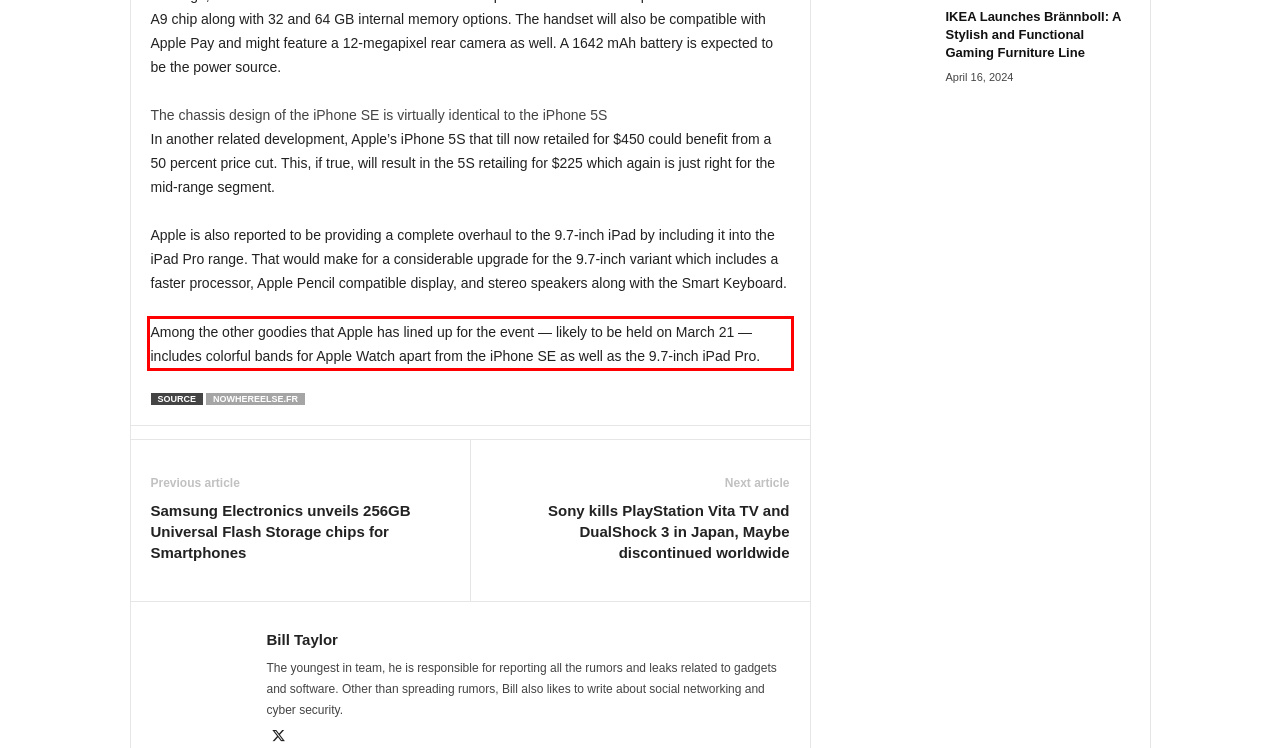Please take the screenshot of the webpage, find the red bounding box, and generate the text content that is within this red bounding box.

Among the other goodies that Apple has lined up for the event — likely to be held on March 21 — includes colorful bands for Apple Watch apart from the iPhone SE as well as the 9.7-inch iPad Pro.